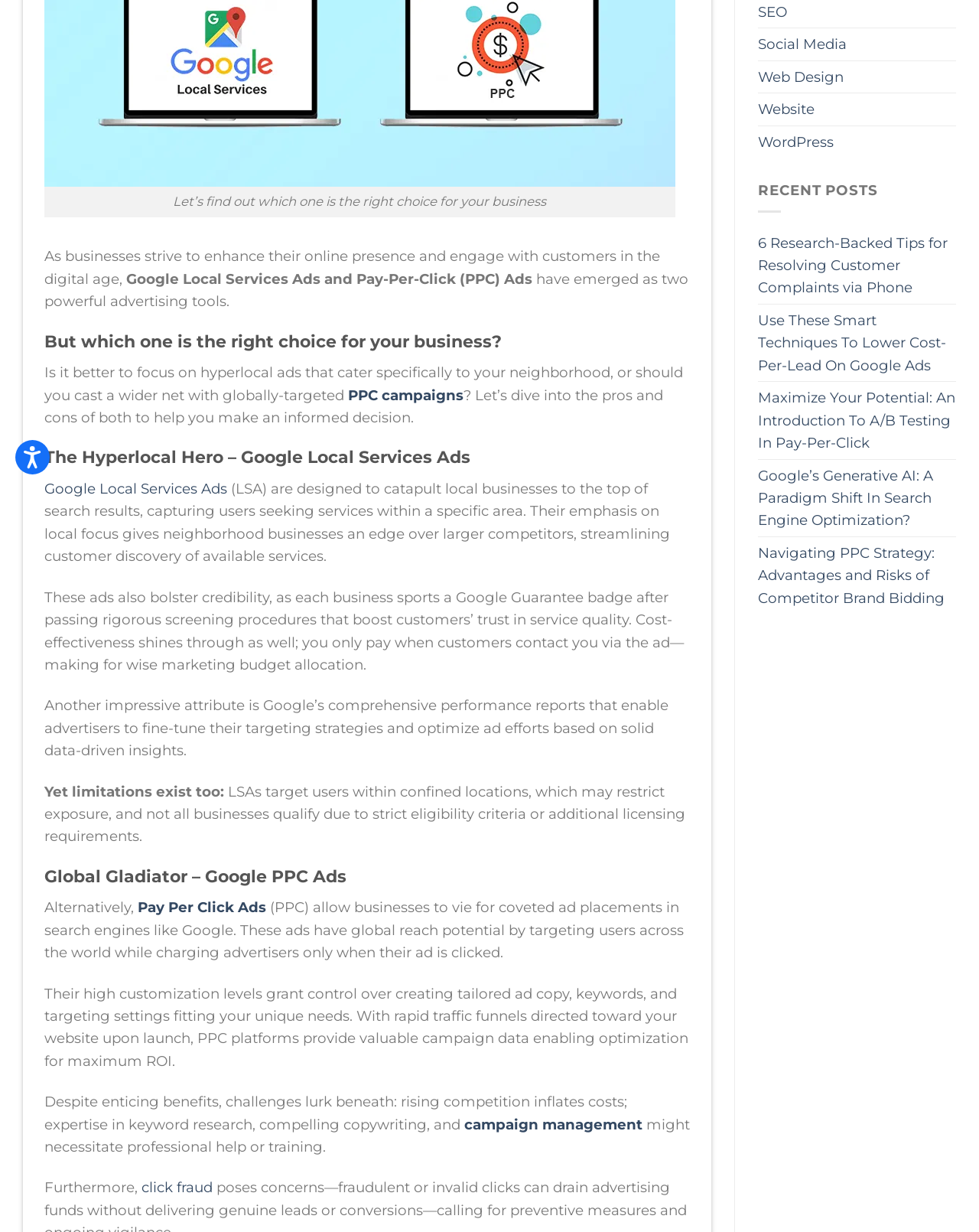Based on the provided description, "Pay Per Click Ads", find the bounding box of the corresponding UI element in the screenshot.

[0.14, 0.729, 0.272, 0.744]